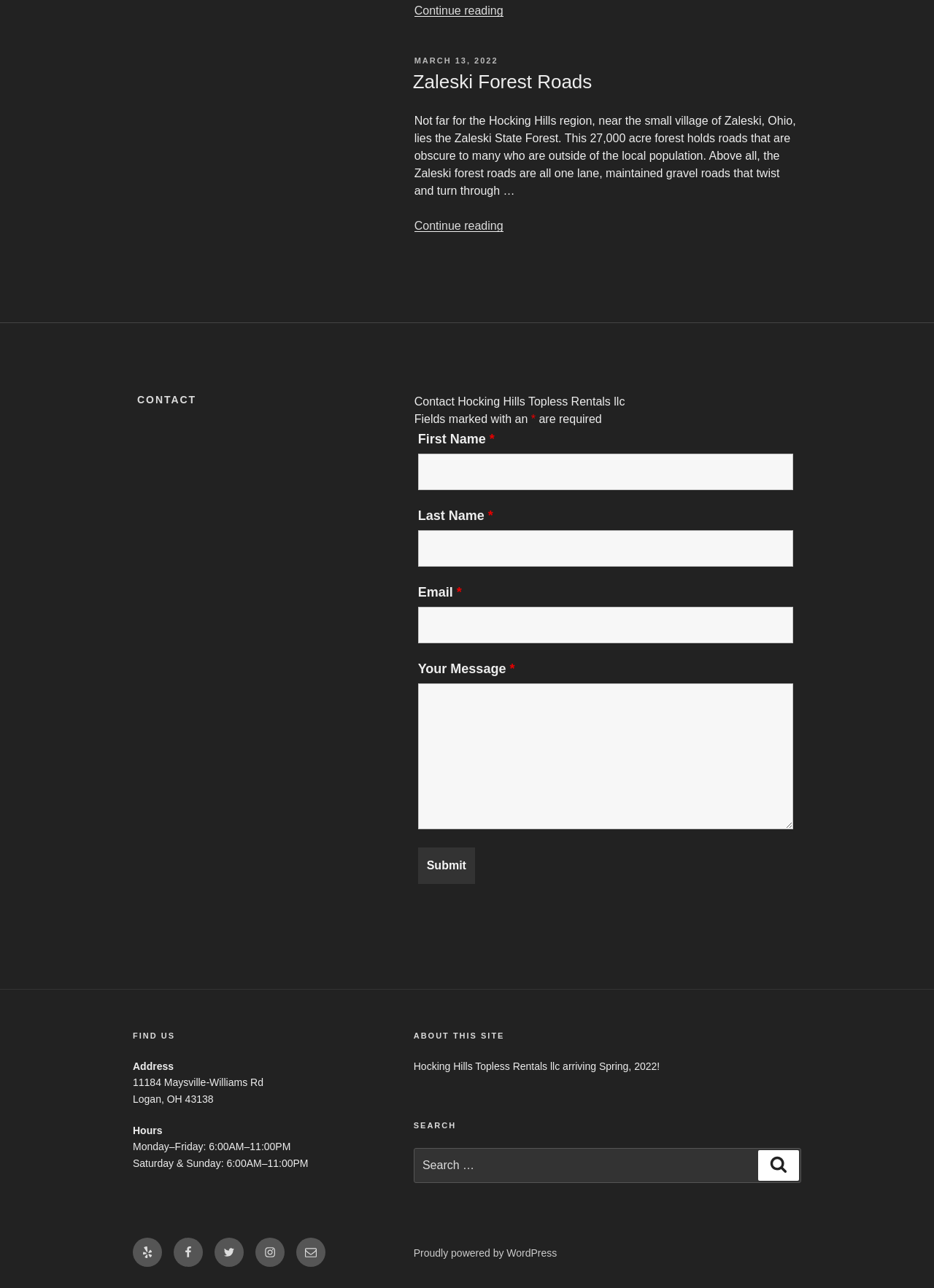Identify the bounding box coordinates of the region that should be clicked to execute the following instruction: "Click the 'Submit' button".

[0.447, 0.658, 0.509, 0.687]